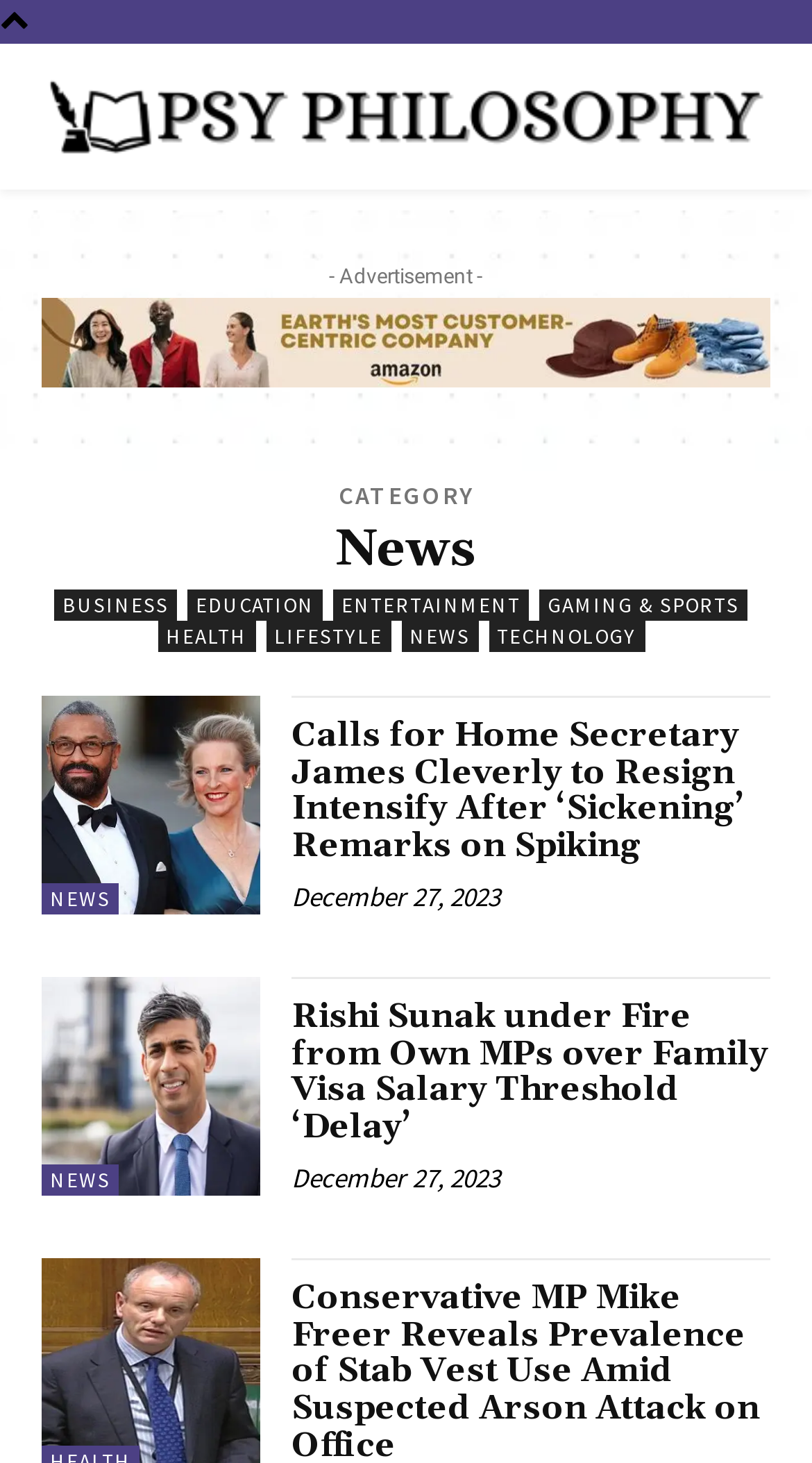Carefully observe the image and respond to the question with a detailed answer:
What is the date of the latest news article?

I looked for the most recent time element, which is located below the news article links, and found the date 'December 27, 2023'.